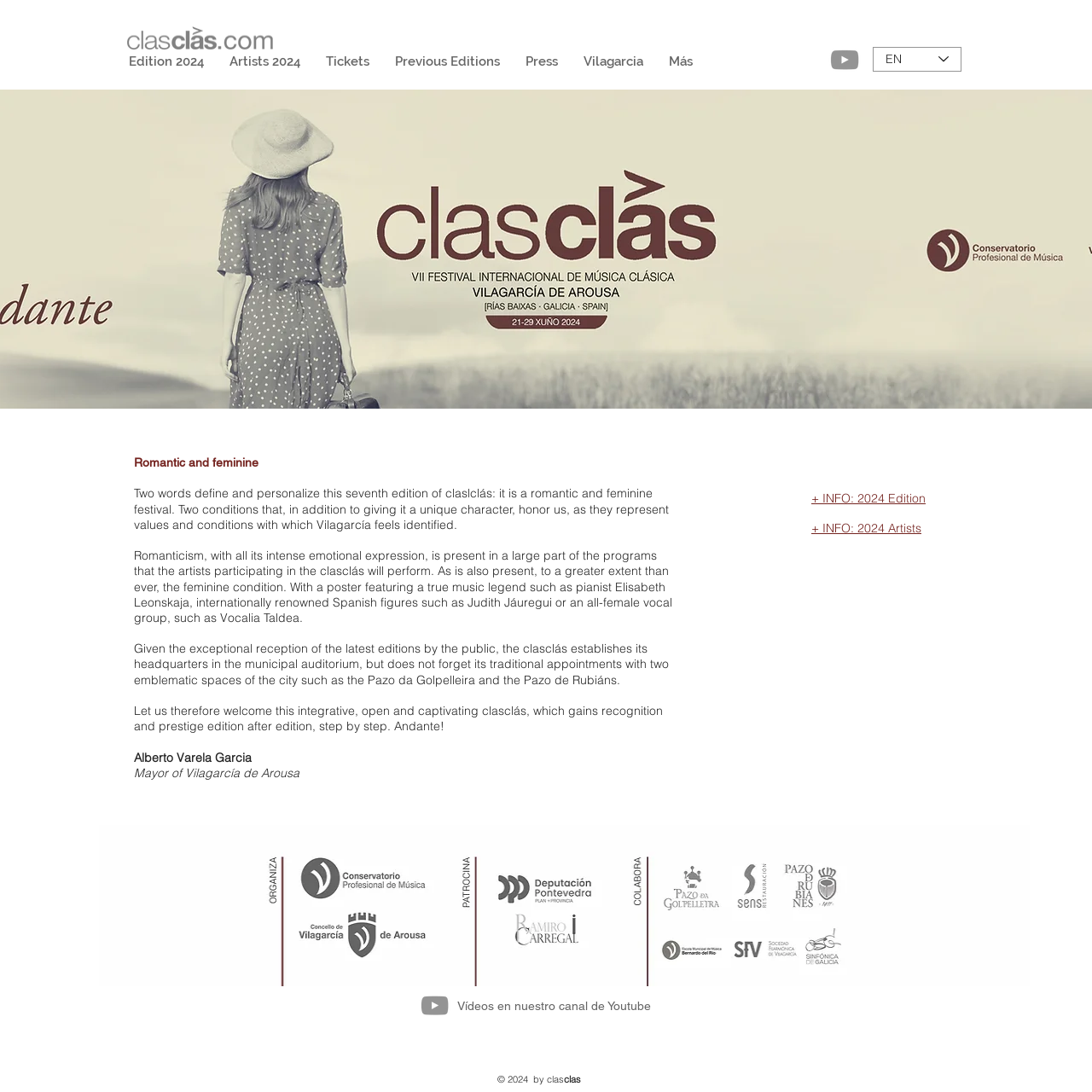Offer a comprehensive description of the webpage’s content and structure.

The webpage is about the Mayor's presentation of the clasclas festival, specifically the 2024 edition. At the top, there is a navigation bar with links to different sections of the website, including "Edition 2024", "Artists 2024", "Tickets", "Previous Editions", "Press", and "Vilagarcia". To the right of the navigation bar, there is a social media bar with a link to the festival's YouTube channel.

Below the navigation bar, there is a main content area that takes up most of the page. It features a slideshow gallery with an image that takes up the full width of the page. Above the image, there is a text "1/1" indicating that it is the first of one slide.

Below the slideshow, there is a section of text that describes the festival as "romantic and feminine". The text explains that these two words define and personalize the seventh edition of the festival, and that they honor the values and conditions of Vilagarcía. The text also mentions that the festival will feature a range of programs that showcase romanticism and the feminine condition.

Further down the page, there is a section that mentions the festival's headquarters and its traditional appointments with two emblematic spaces of the city. Below this, there is a message from the Mayor of Vilagarcía de Arousa, Alberto Varela Garcia, welcoming the festival and its integrative and open spirit.

To the right of the main content area, there are two columns of links. The top column has links to "+ INFO: 2024 Edition" and "+ INFO: 2024 Artists", while the bottom column has a list of sponsors' logos.

At the very bottom of the page, there is a content information section that features a YouTube link and a copyright notice.